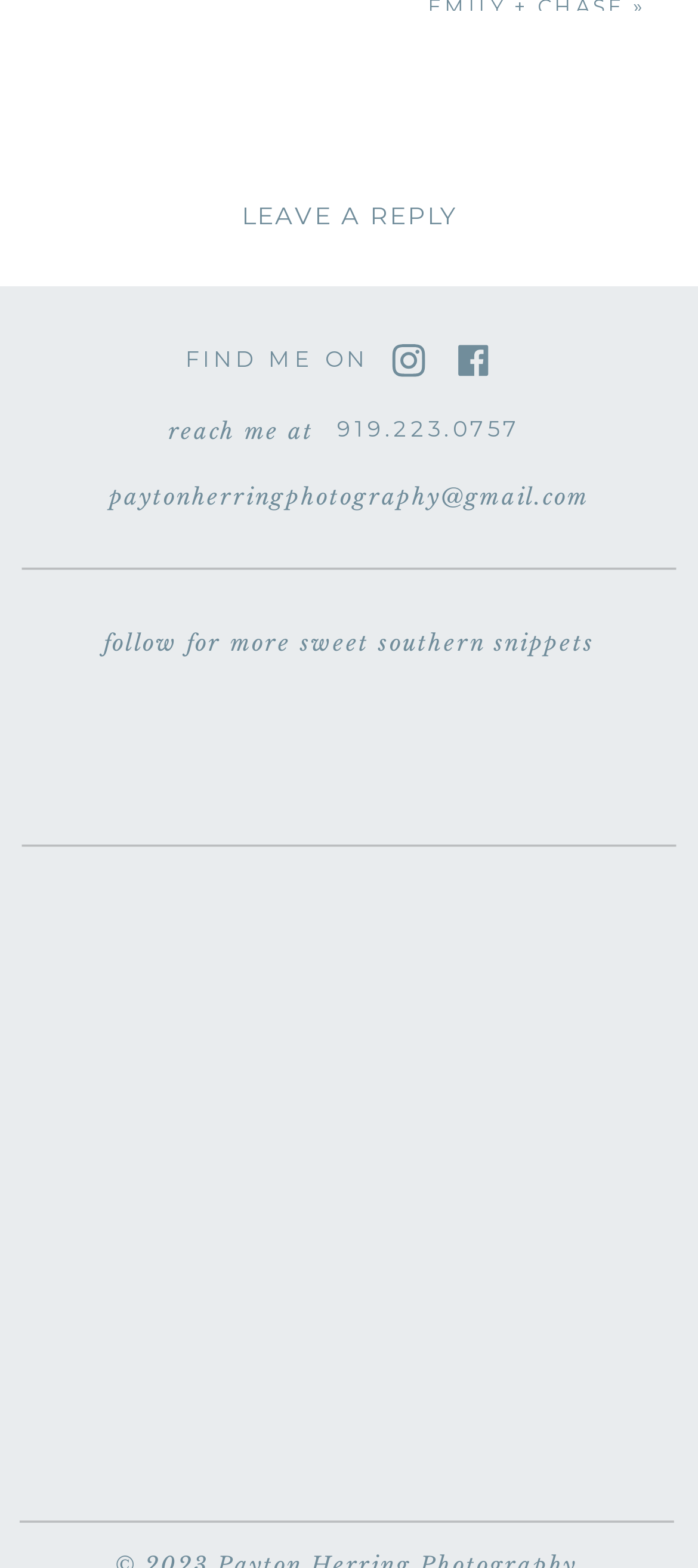Determine the bounding box coordinates of the area to click in order to meet this instruction: "input your email".

[0.145, 0.819, 0.855, 0.861]